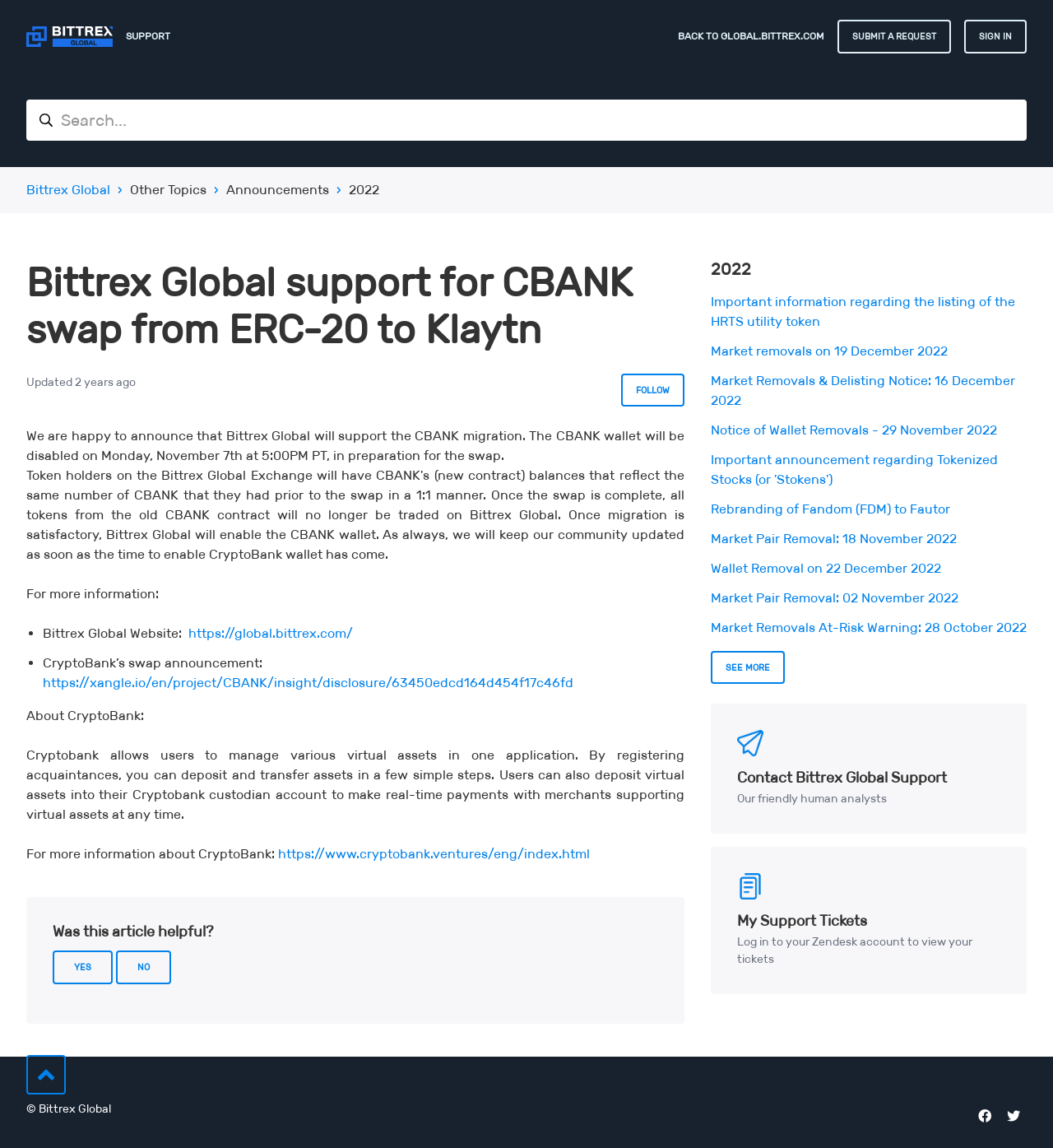Identify the bounding box coordinates of the specific part of the webpage to click to complete this instruction: "Follow this article".

[0.59, 0.325, 0.65, 0.354]